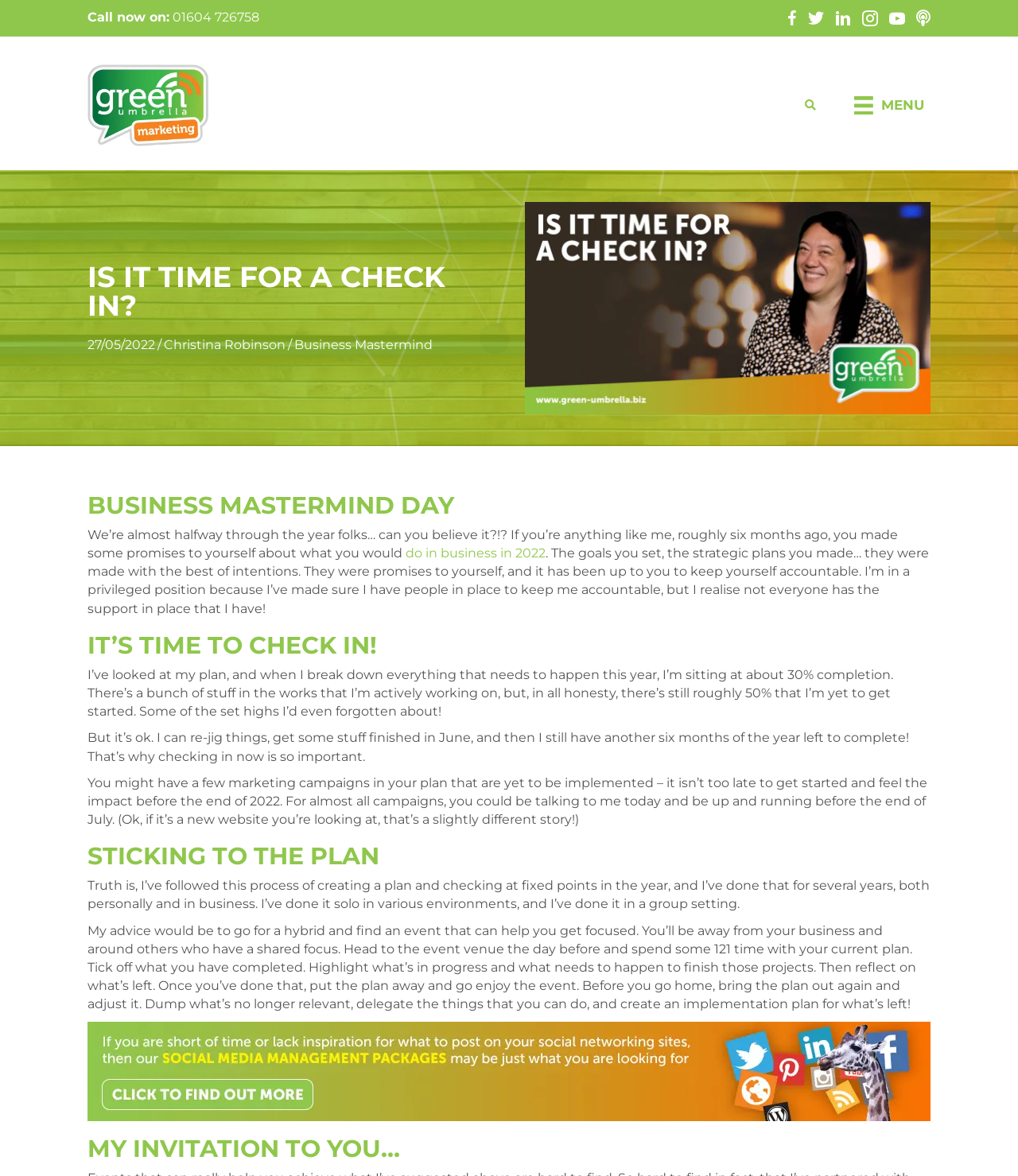What is the name of the logo in the top left corner?
Please provide a single word or phrase as your answer based on the screenshot.

Green Umbrella Marketing